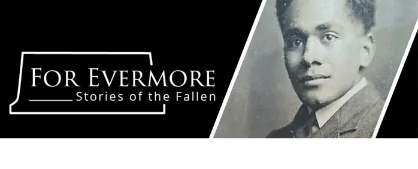Please provide a one-word or short phrase answer to the question:
What is the tone of the image?

Somber